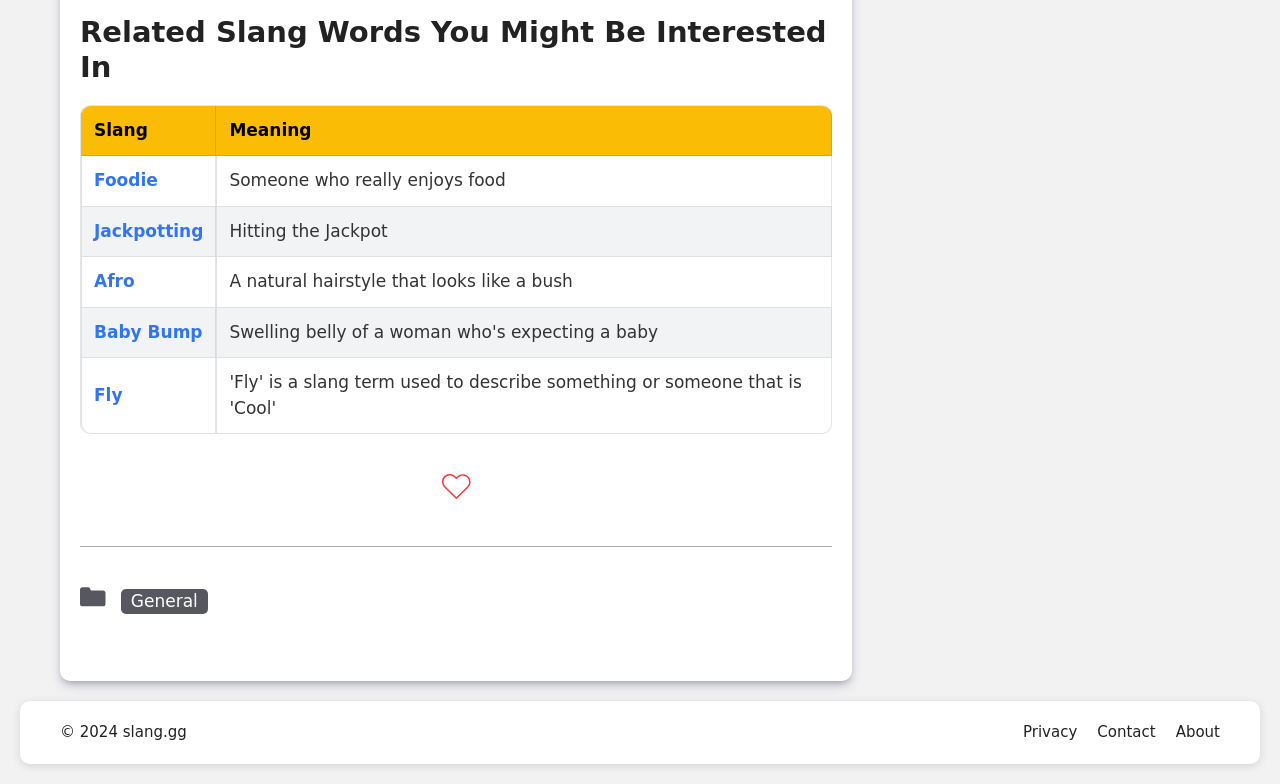Identify the bounding box coordinates of the section that should be clicked to achieve the task described: "Explore the 'Baby Bump' slang".

[0.073, 0.41, 0.158, 0.436]